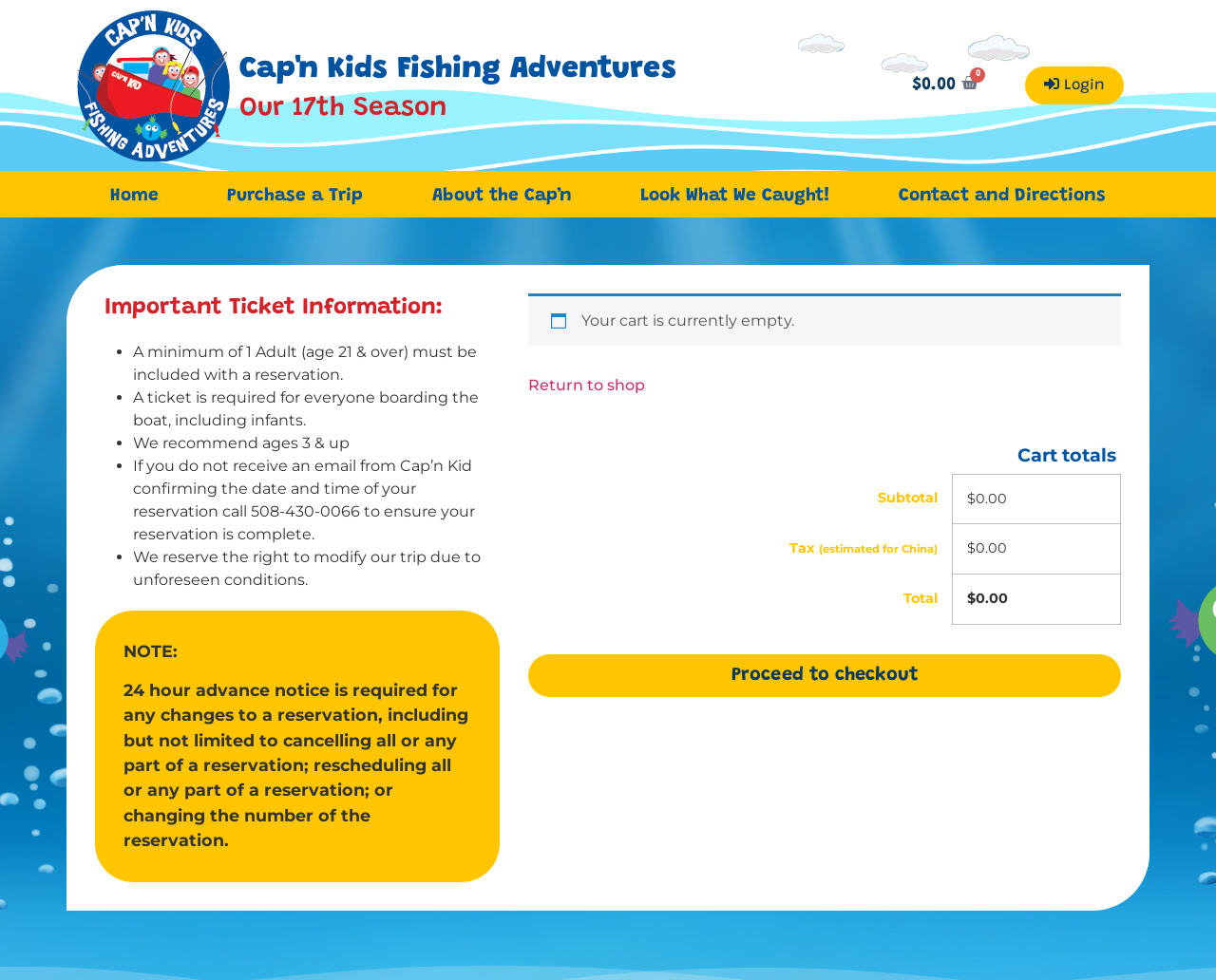Locate the bounding box coordinates of the segment that needs to be clicked to meet this instruction: "Return to shop".

[0.434, 0.384, 0.53, 0.402]